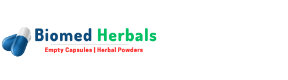Please use the details from the image to answer the following question comprehensively:
What aspect of the products is emphasized by the green color?

The word 'Herbals' is presented in green, which is a color often associated with nature and the environment, emphasizing the natural aspect of the products offered by Biomed Herbals.